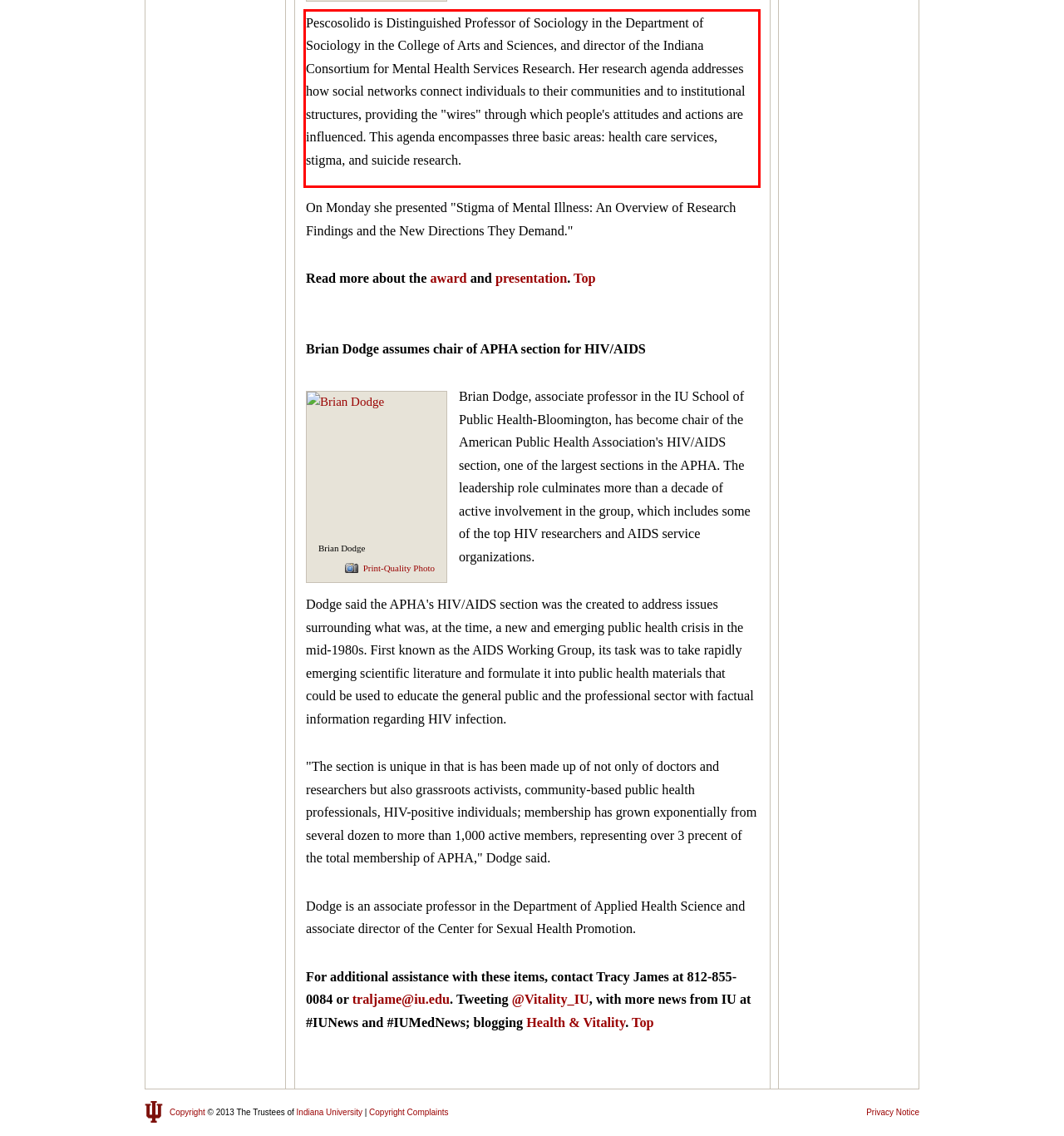Inspect the webpage screenshot that has a red bounding box and use OCR technology to read and display the text inside the red bounding box.

Pescosolido is Distinguished Professor of Sociology in the Department of Sociology in the College of Arts and Sciences, and director of the Indiana Consortium for Mental Health Services Research. Her research agenda addresses how social networks connect individuals to their communities and to institutional structures, providing the "wires" through which people's attitudes and actions are influenced. This agenda encompasses three basic areas: health care services, stigma, and suicide research.